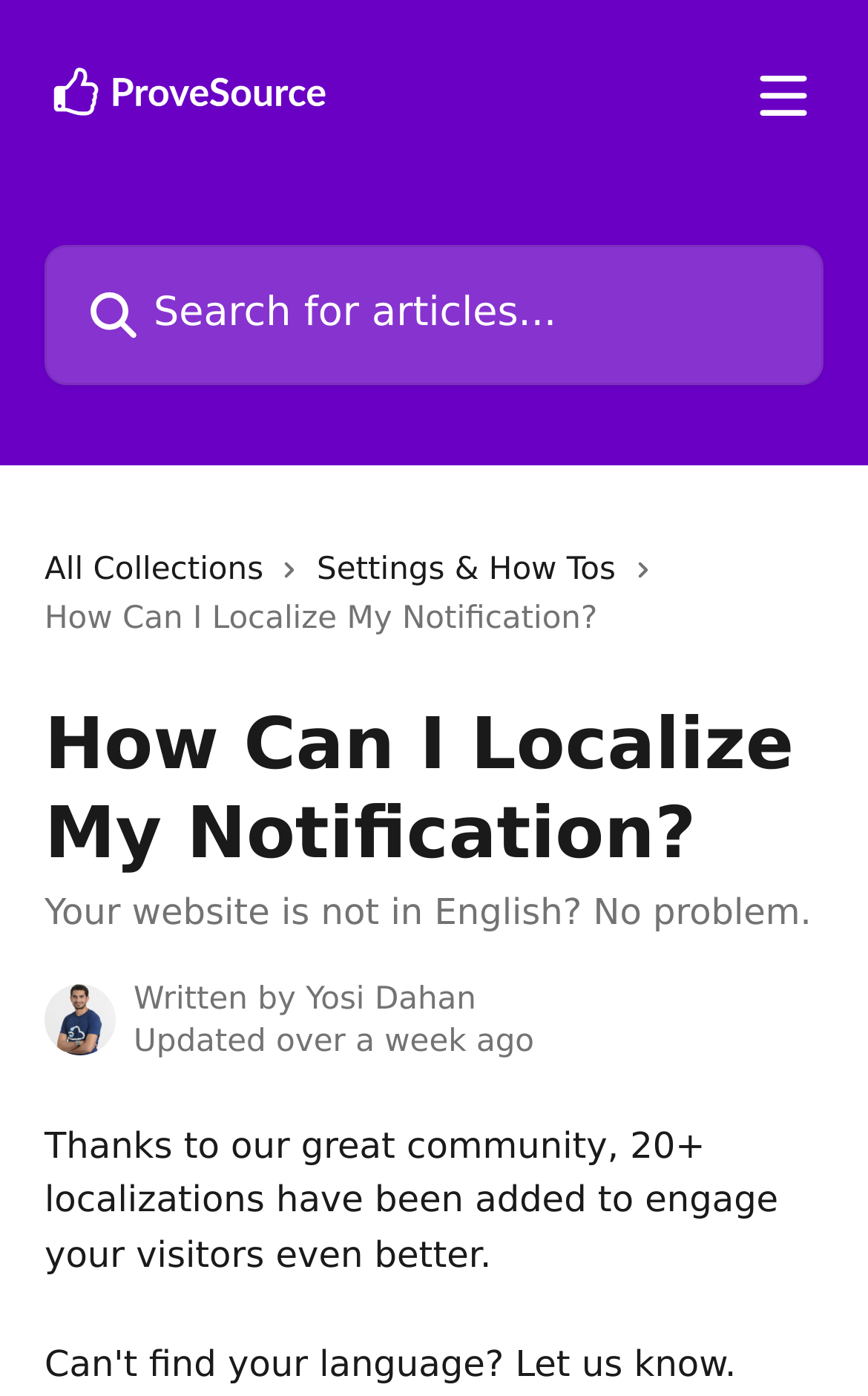From the webpage screenshot, predict the bounding box of the UI element that matches this description: "aria-label="Open menu"".

[0.856, 0.049, 0.949, 0.088]